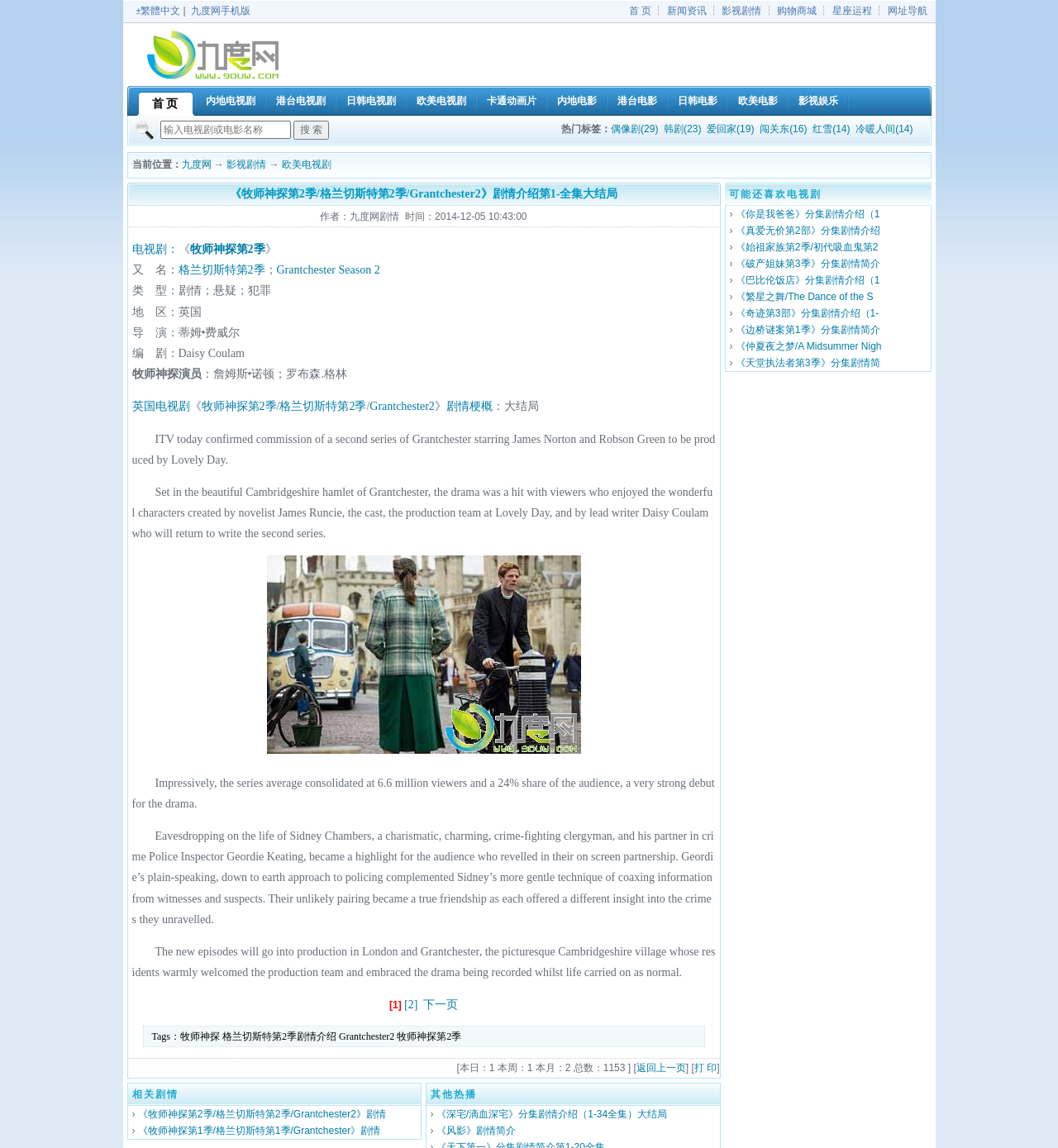What is the genre of the TV series?
Look at the screenshot and respond with a single word or phrase.

剧情；悬疑；犯罪